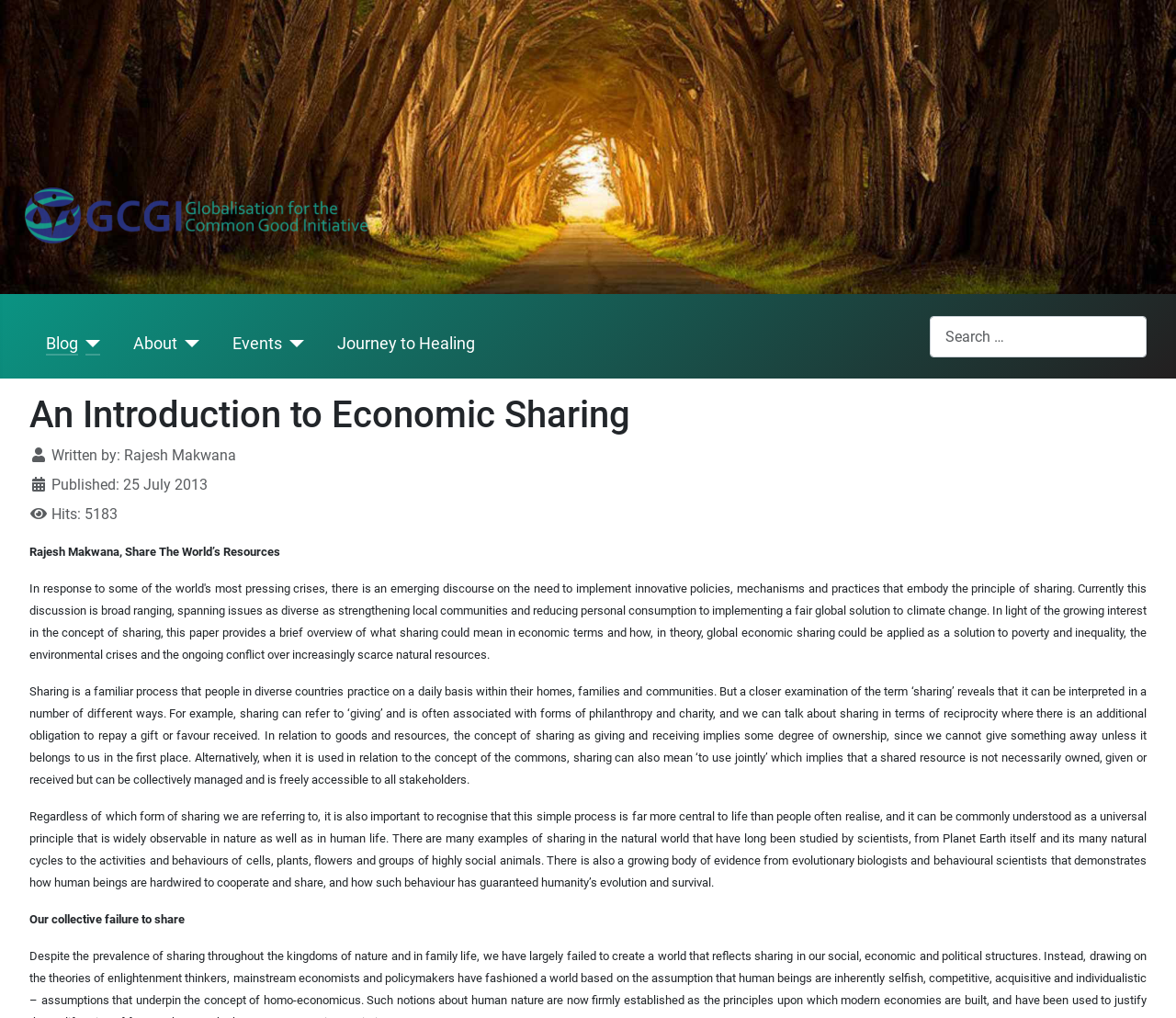Based on the element description, predict the bounding box coordinates (top-left x, top-left y, bottom-right x, bottom-right y) for the UI element in the screenshot: parent_node: About aria-label="About"

[0.15, 0.326, 0.17, 0.349]